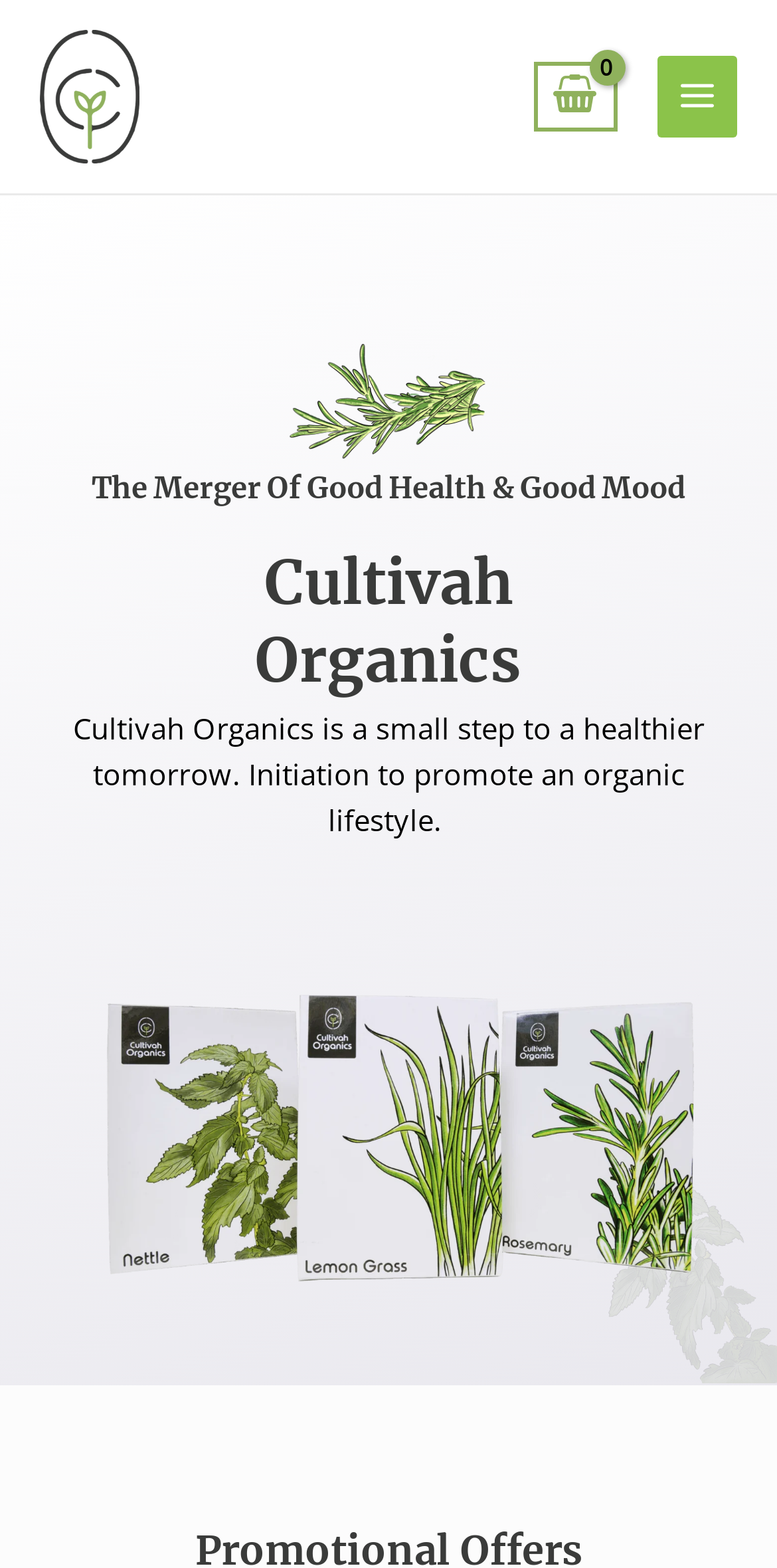What is the name of the company?
Using the details from the image, give an elaborate explanation to answer the question.

The name of the company can be found in the top-left corner of the webpage, where it is written as a link and also as an image.